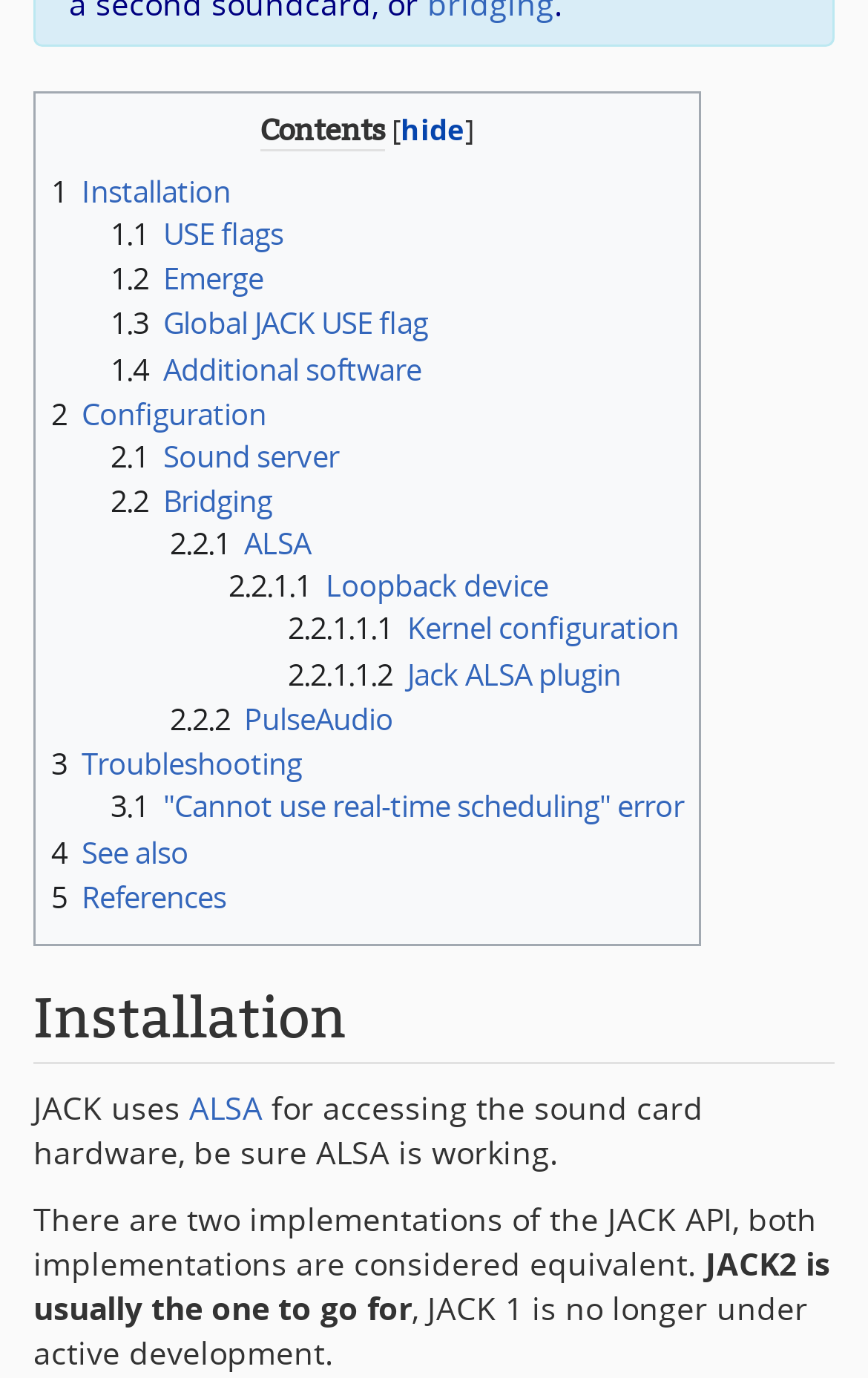Predict the bounding box for the UI component with the following description: "2.2 Bridging".

[0.127, 0.35, 0.313, 0.379]